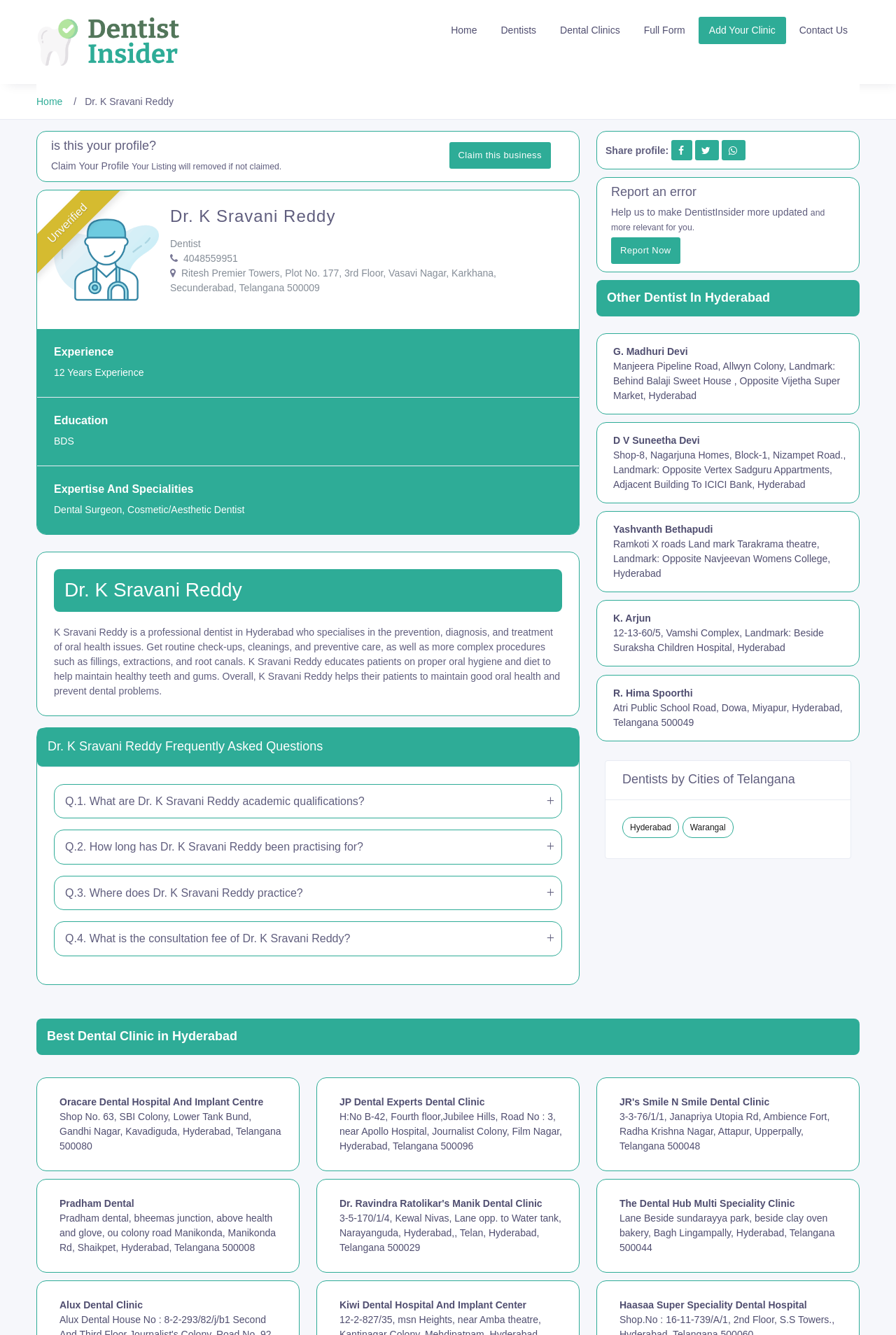What is the name of the dentist?
Using the visual information, reply with a single word or short phrase.

Dr. K Sravani Reddy